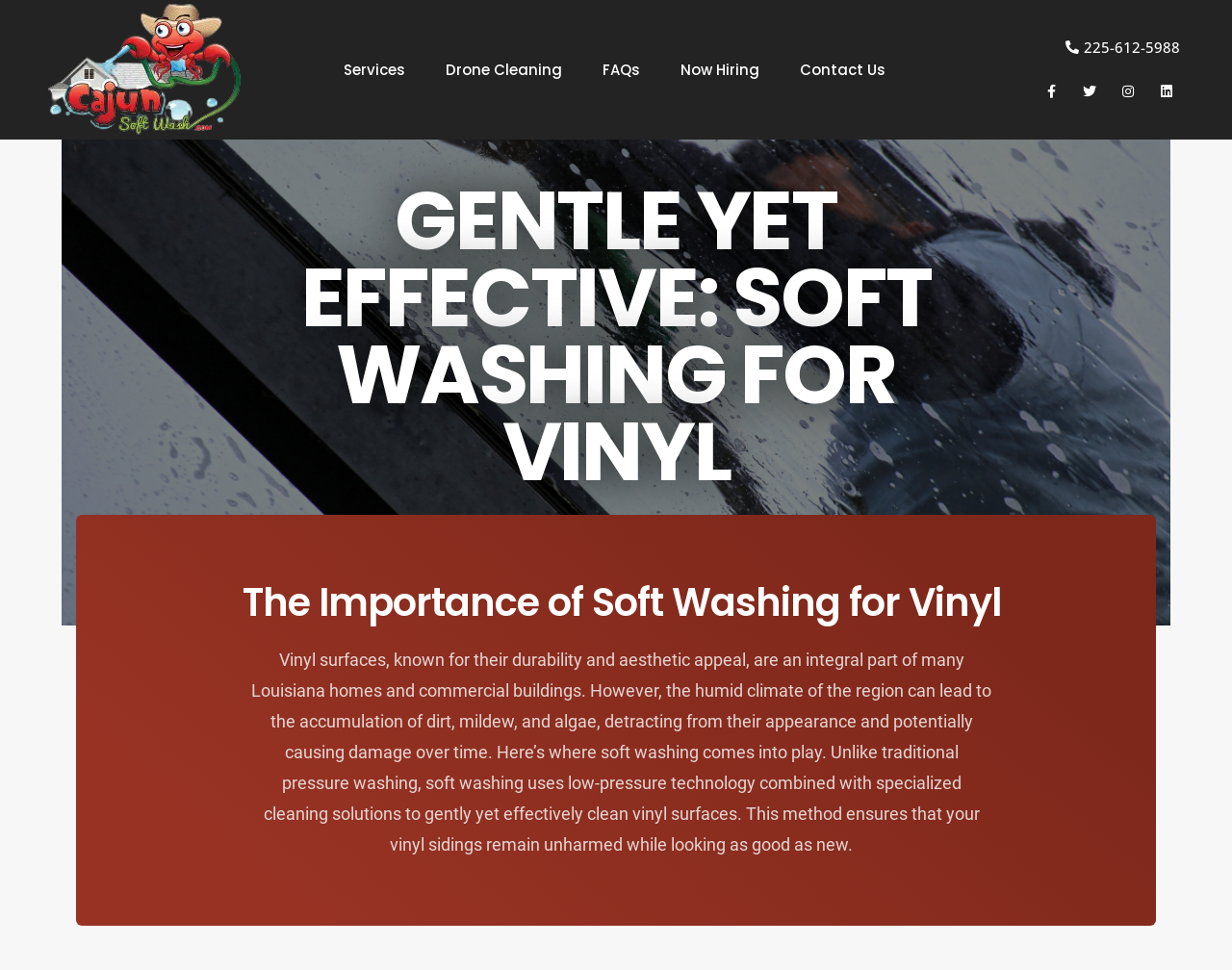Refer to the element description FAQs and identify the corresponding bounding box in the screenshot. Format the coordinates as (top-left x, top-left y, bottom-right x, bottom-right y) with values in the range of 0 to 1.

[0.476, 0.026, 0.532, 0.118]